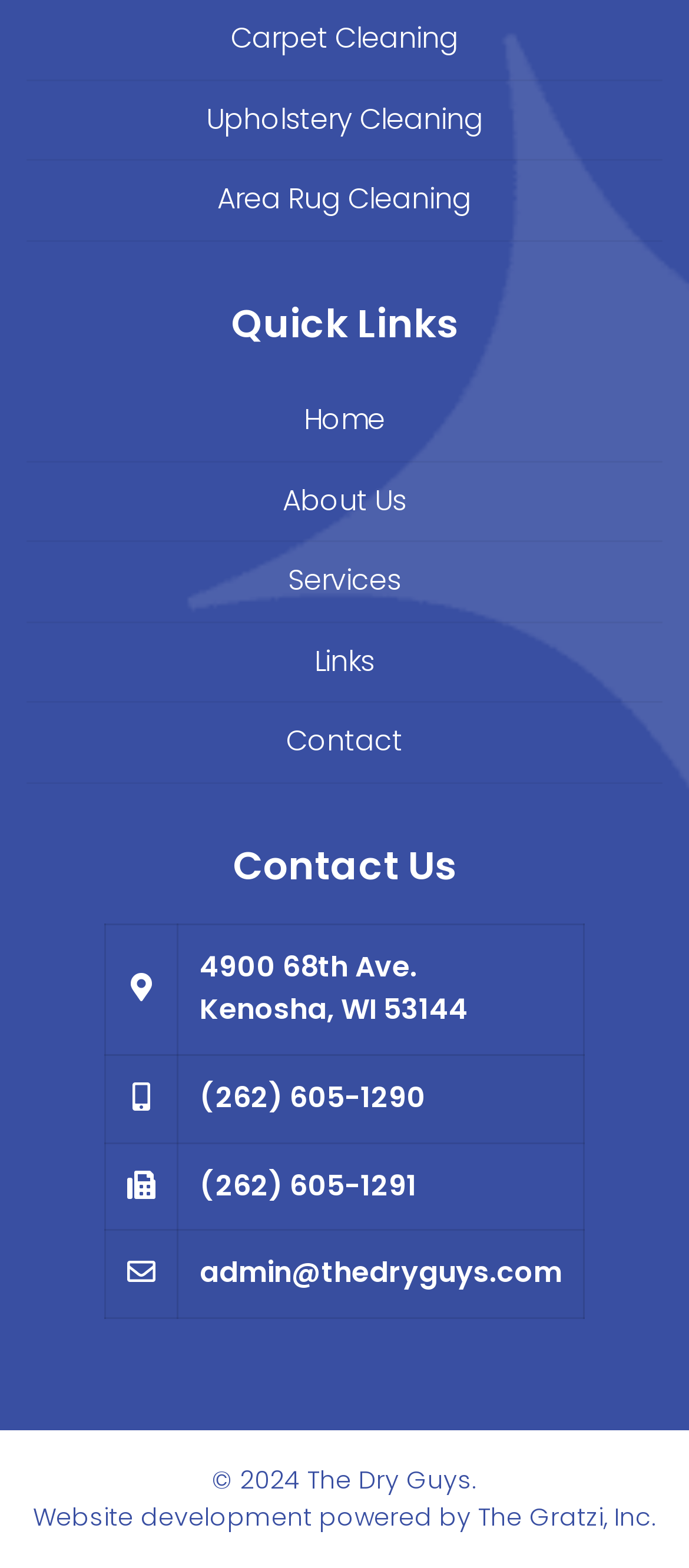Locate the bounding box coordinates of the element that should be clicked to fulfill the instruction: "Call (262) 605-1290".

[0.29, 0.687, 0.618, 0.713]